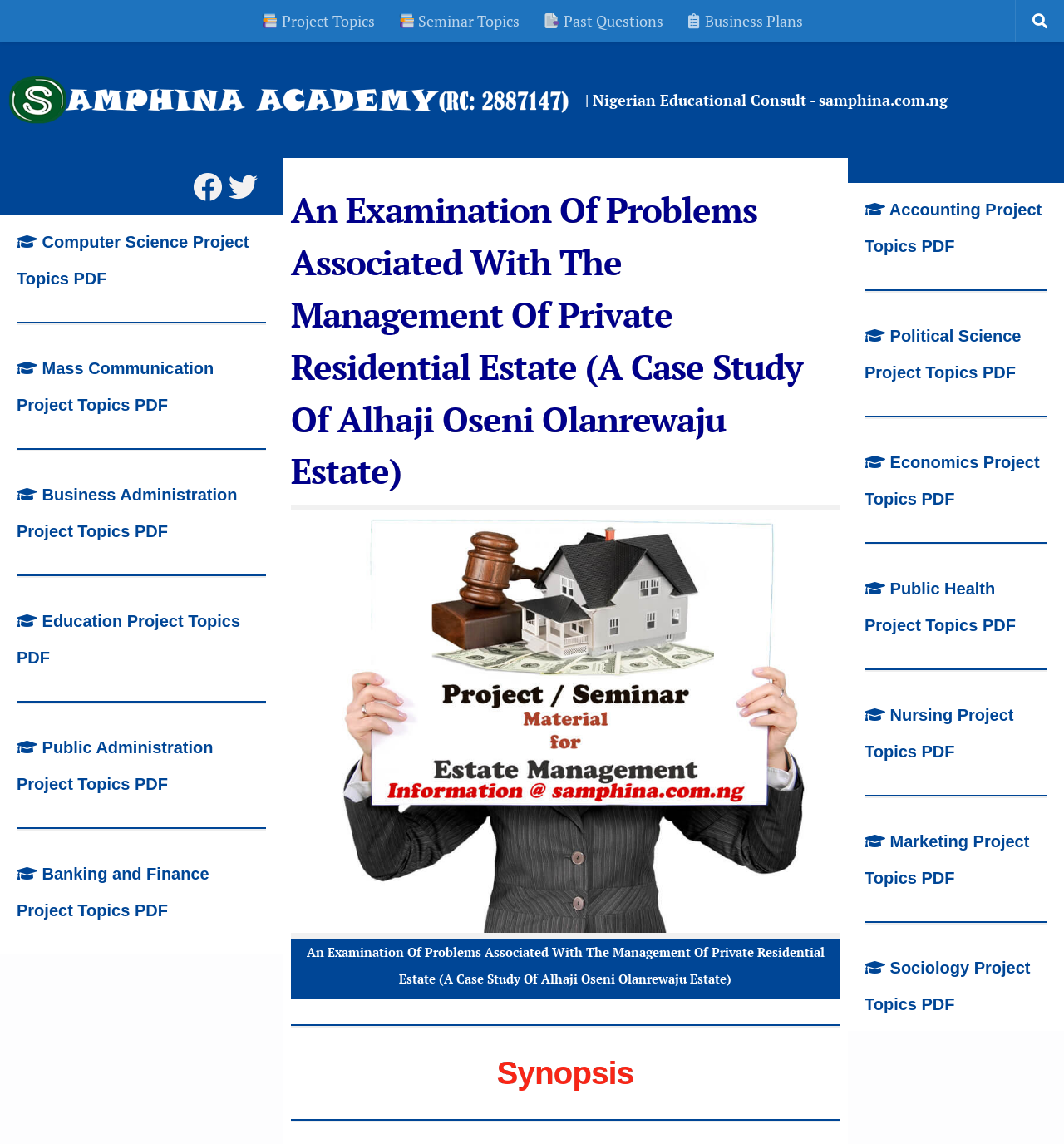Respond to the question with just a single word or phrase: 
What is the orientation of the separators on the webpage?

Horizontal